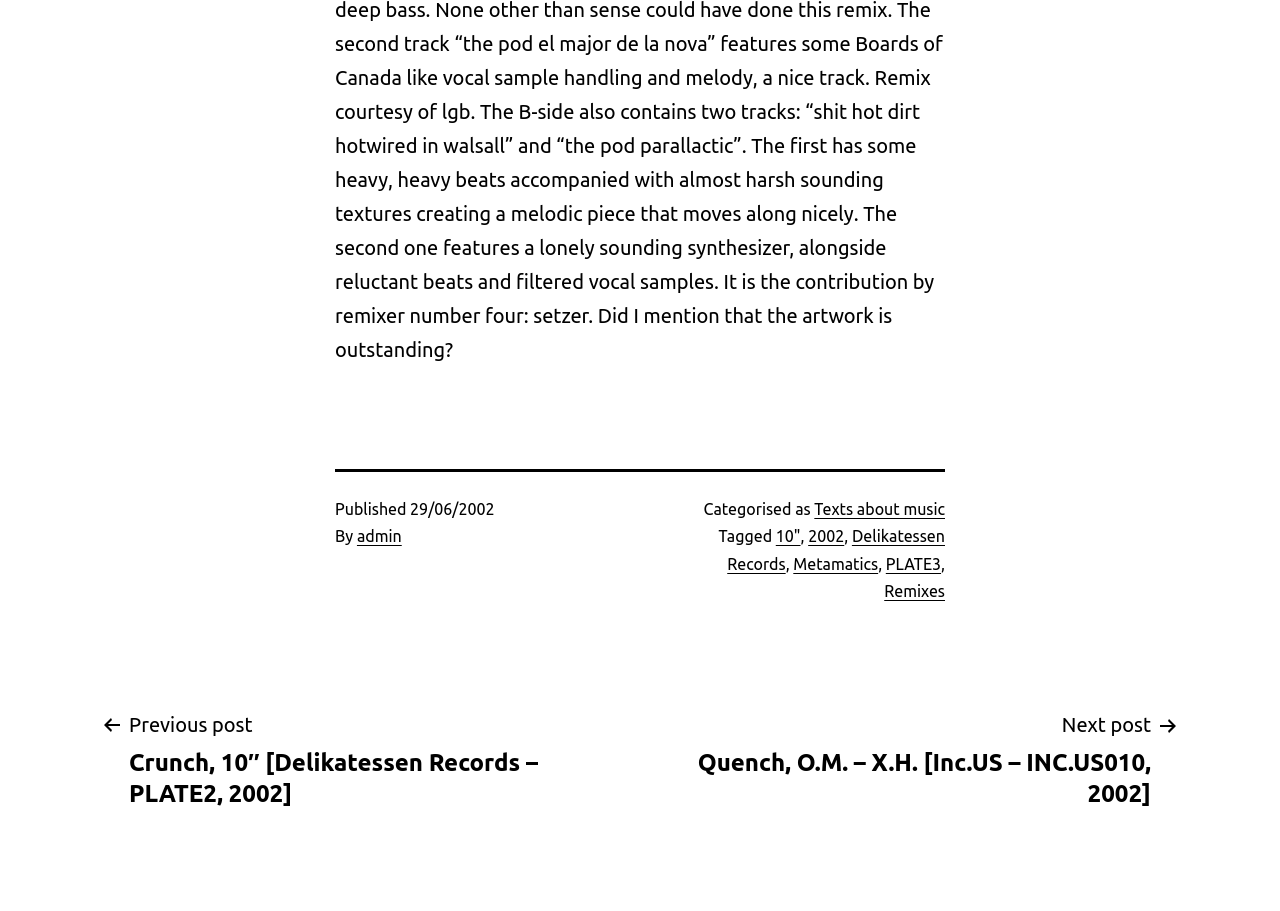Specify the bounding box coordinates for the region that must be clicked to perform the given instruction: "View previous post".

[0.078, 0.777, 0.492, 0.888]